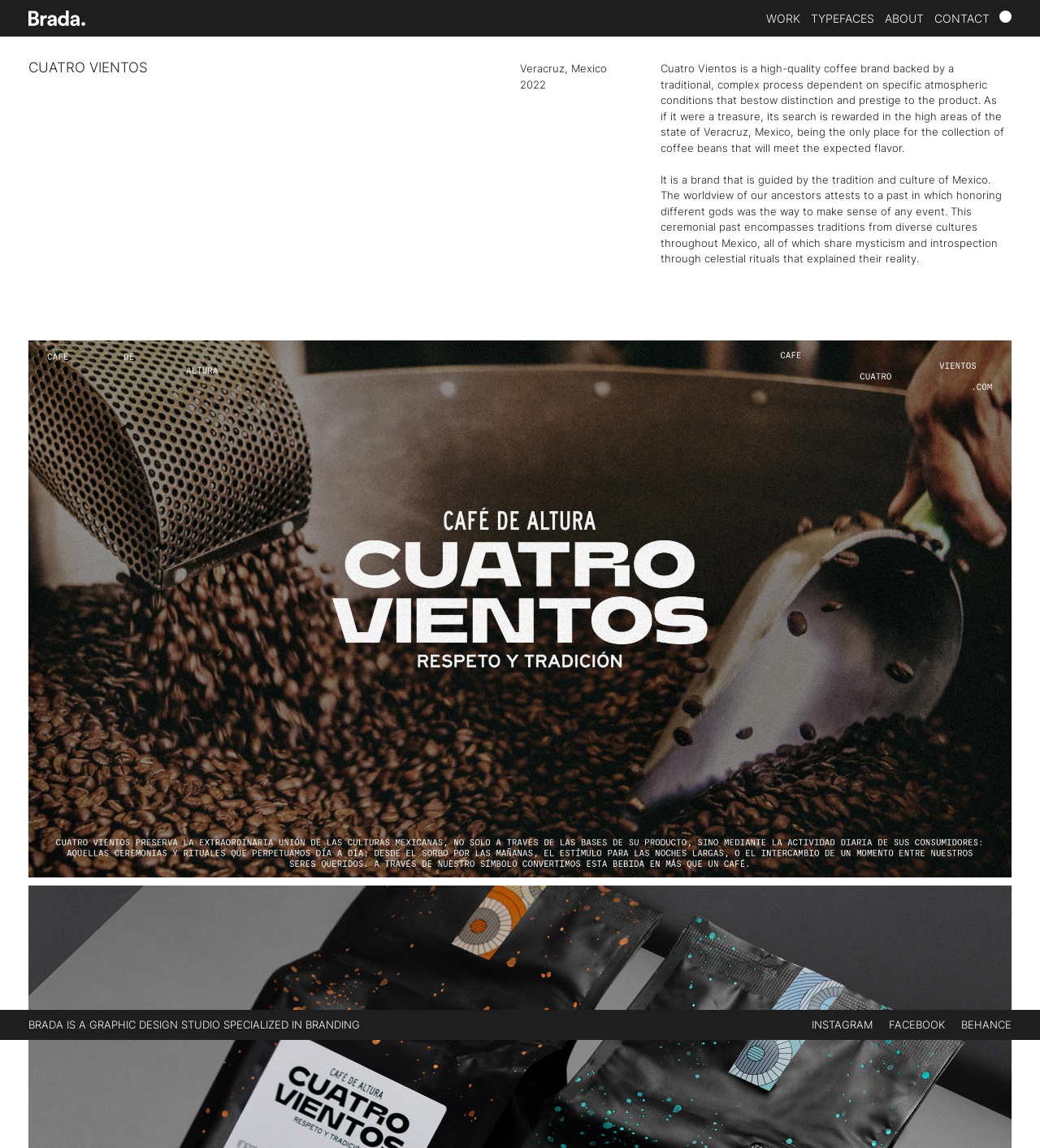What is the name of the coffee brand?
Please provide a single word or phrase as your answer based on the screenshot.

Cuatro Vientos